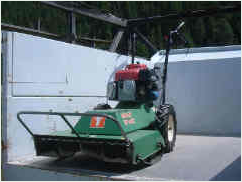Respond to the question below with a single word or phrase:
What is the likely location of the machine?

Storage or service area